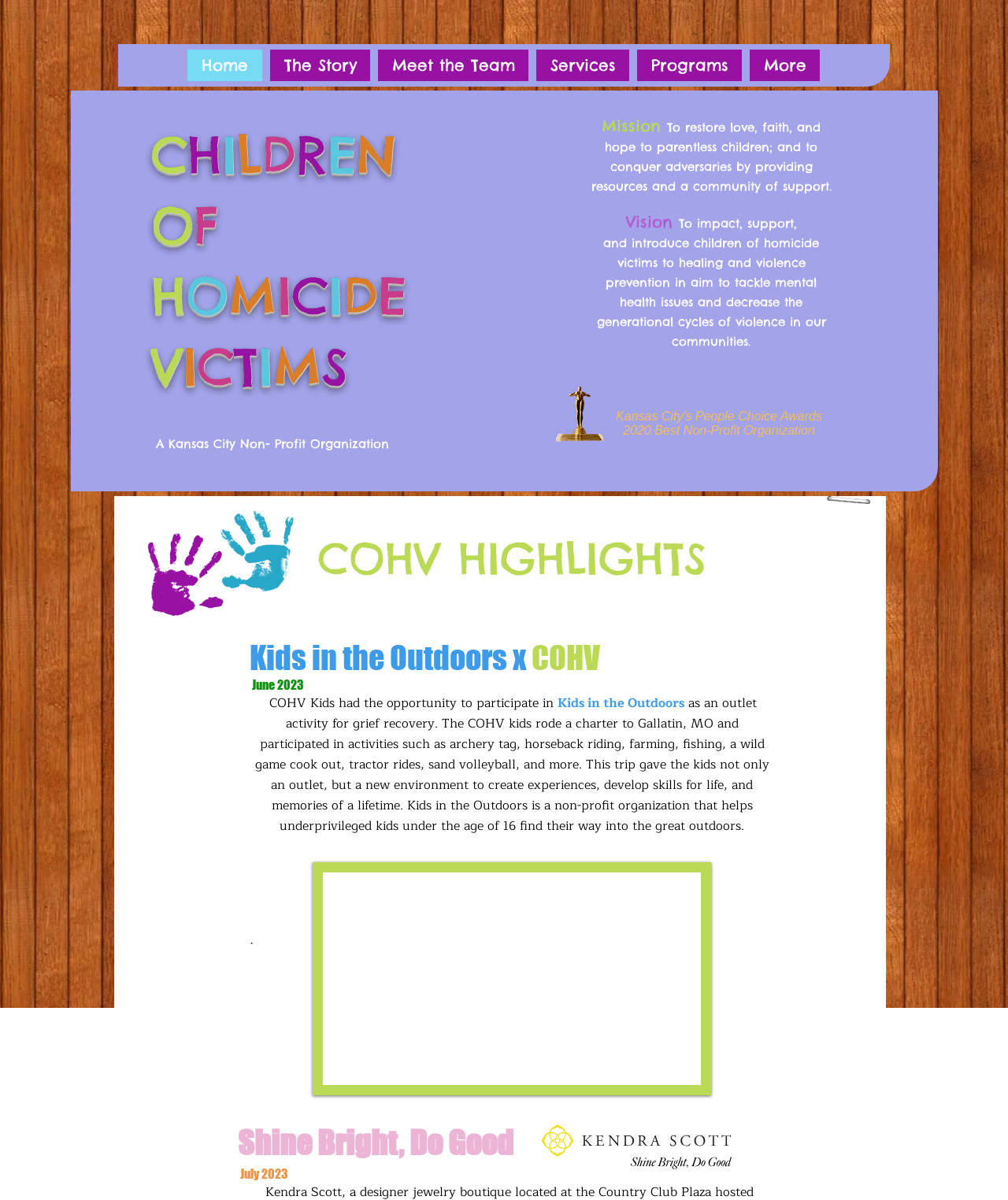Summarize the webpage with a detailed and informative caption.

The webpage is about Children of Homicide Victims (COHV KC), a non-profit organization that supports children who have lost parents to homicide in the Kansas City Metro area. 

At the top of the page, there is a navigation menu with links to different sections of the website, including "Home", "The Story", "Meet the Team", "Services", "Programs", and "More". 

Below the navigation menu, there is a large heading that spells out "CHILDREN OF HOMICIDE VICTIMS" in individual links, followed by a series of headings that describe the organization, including its mission and vision.

To the right of the headings, there is an image and a section titled "COHV HIGHLIGHTS" that features news articles or updates about the organization's activities. The first article is about "Kids in the Outdoors x COHV" and describes a trip that COHV kids took to participate in outdoor activities as part of their grief recovery. 

Further down the page, there is another section with a heading "Shine Bright, Do Good" and a date "July 2023".